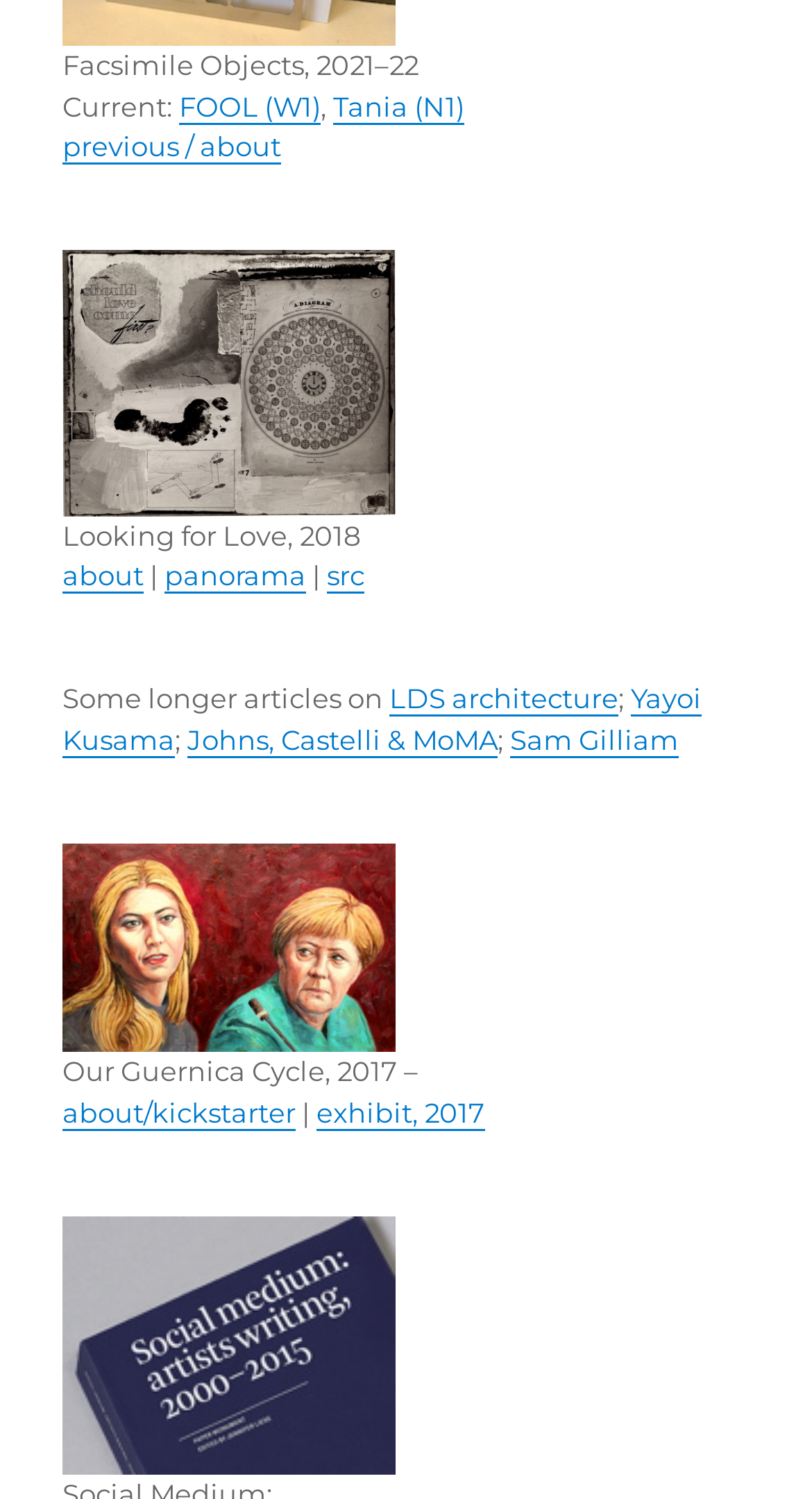What is the title of the artwork shown in the first image?
Provide an in-depth and detailed explanation in response to the question.

The first image on the webpage has a description 'robert rauschenberg's should love come first? c. 1951', which suggests that the title of the artwork is 'Should Love Come First?'.